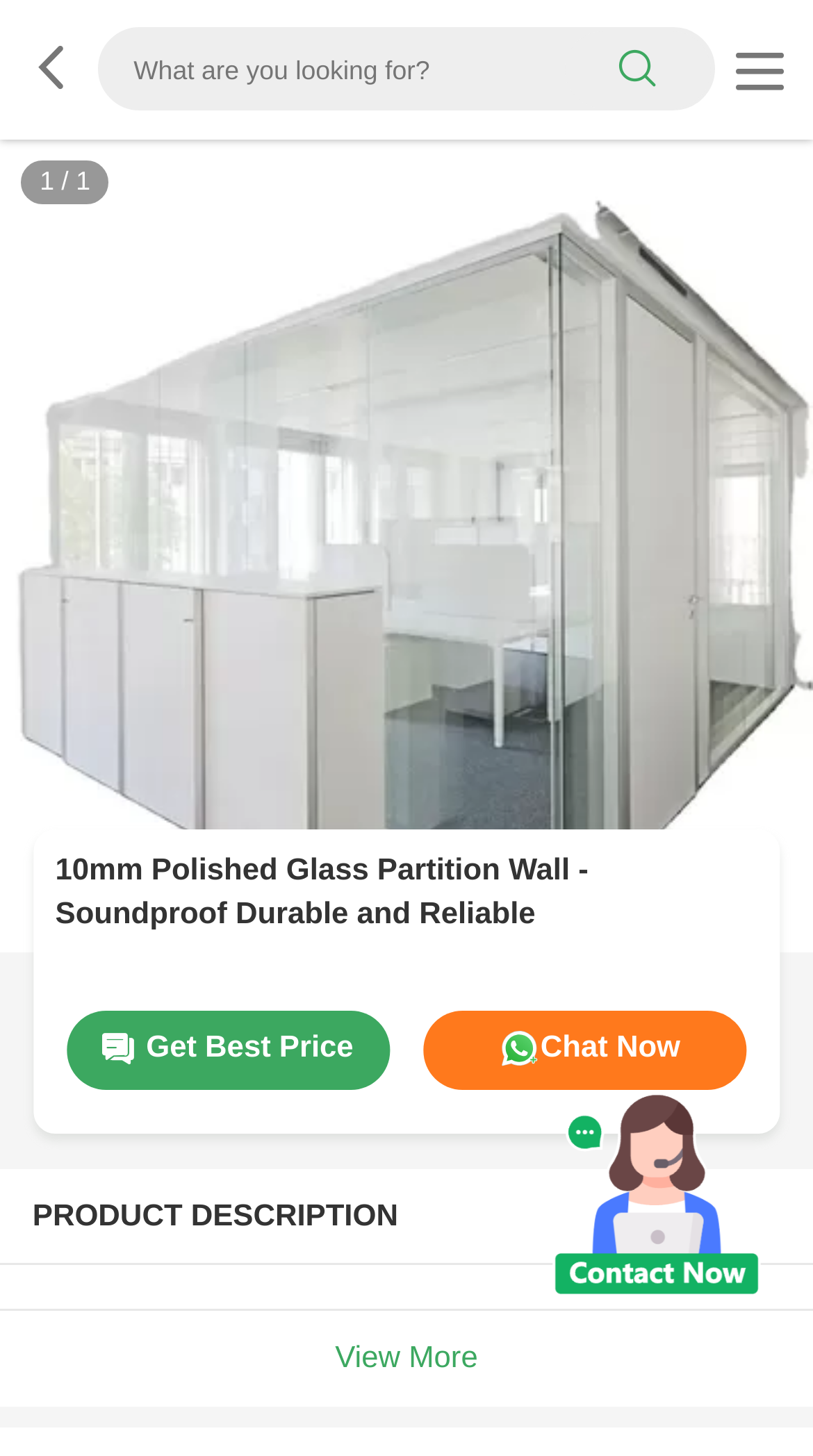What is the purpose of the searchbox?
Answer with a single word or phrase by referring to the visual content.

To search for products